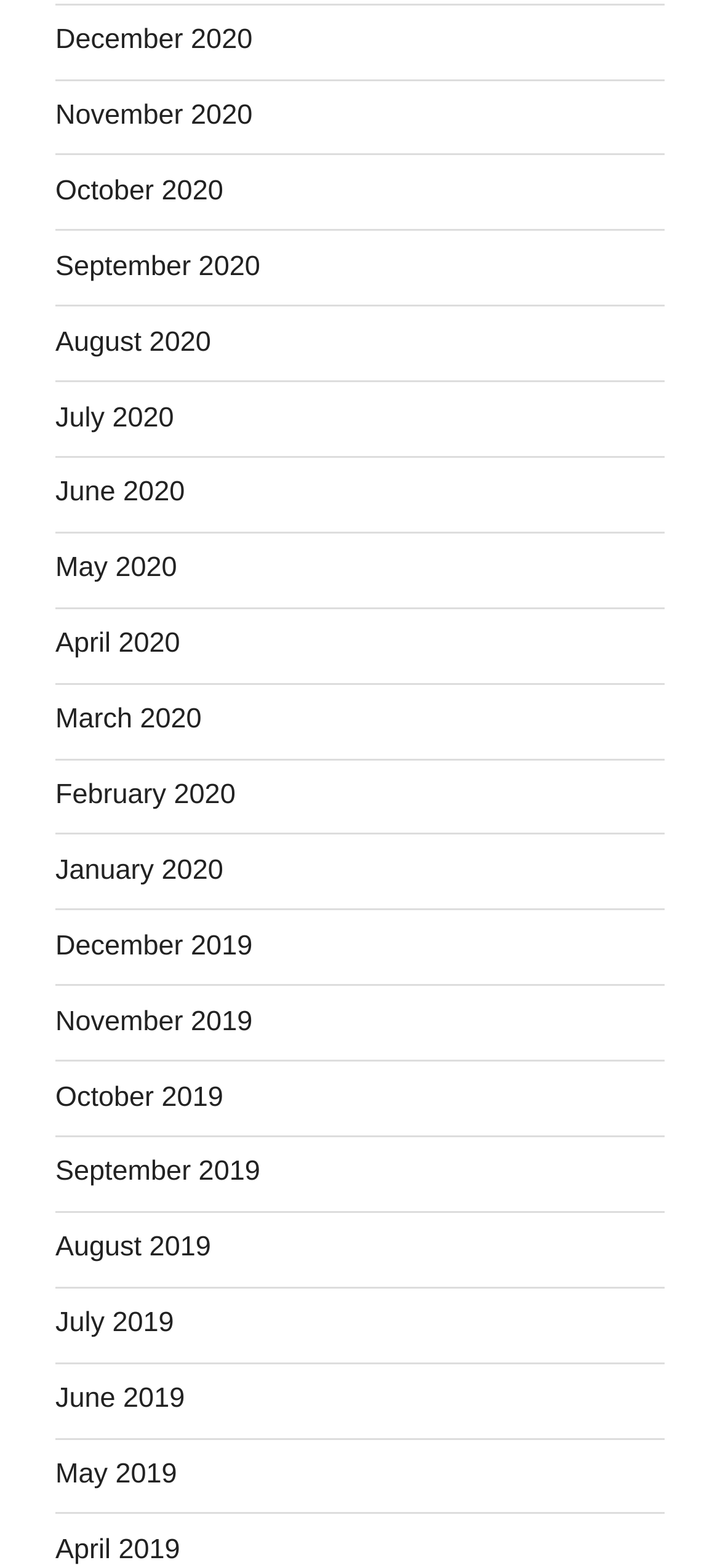Pinpoint the bounding box coordinates for the area that should be clicked to perform the following instruction: "view April 2020".

[0.077, 0.401, 0.25, 0.421]